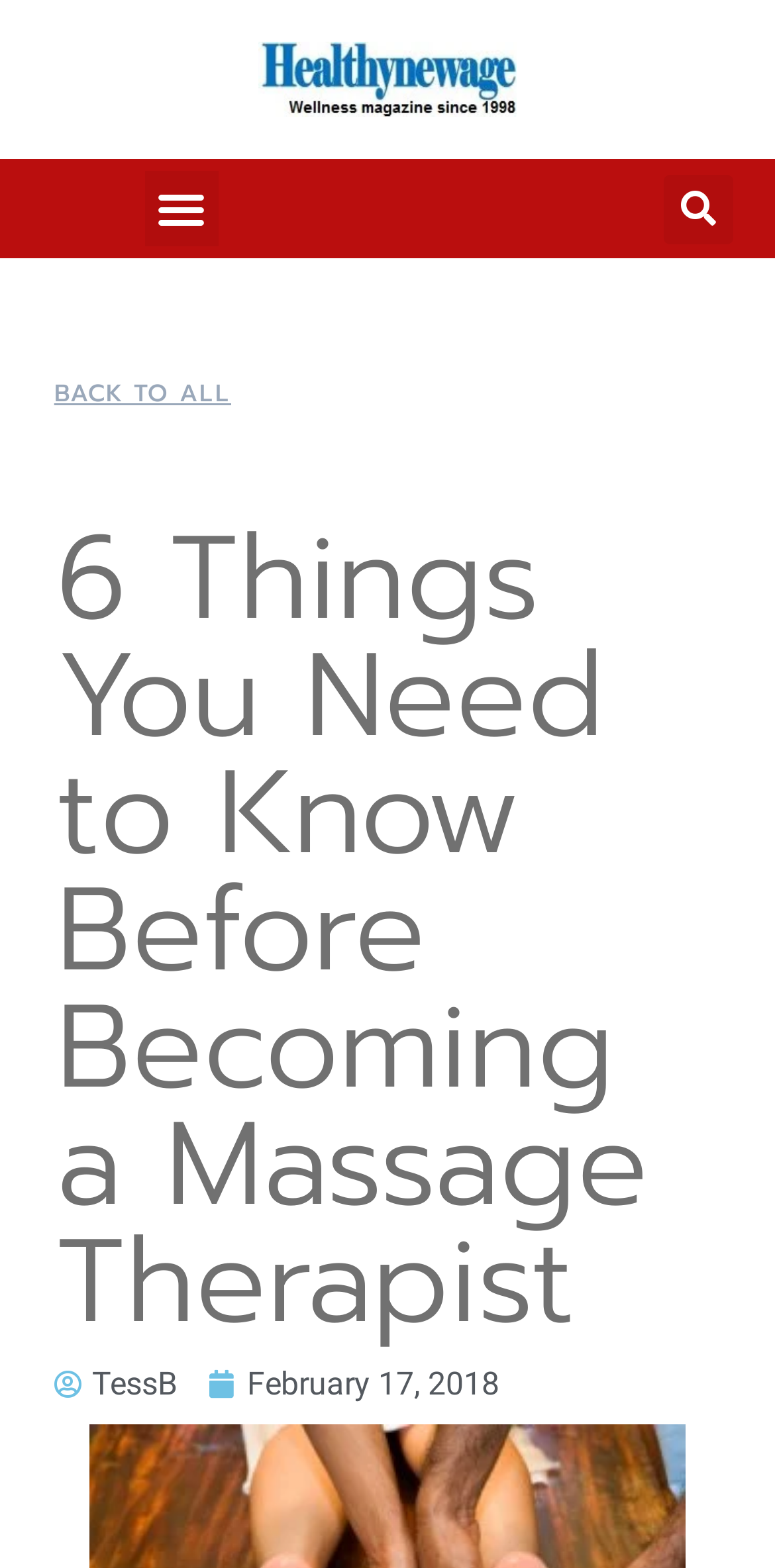What is the function of the search bar?
Using the details shown in the screenshot, provide a comprehensive answer to the question.

I inferred the function of the search bar by its location at the top of the page and the presence of a 'Search' button next to it, which is a common design pattern for search functionality.